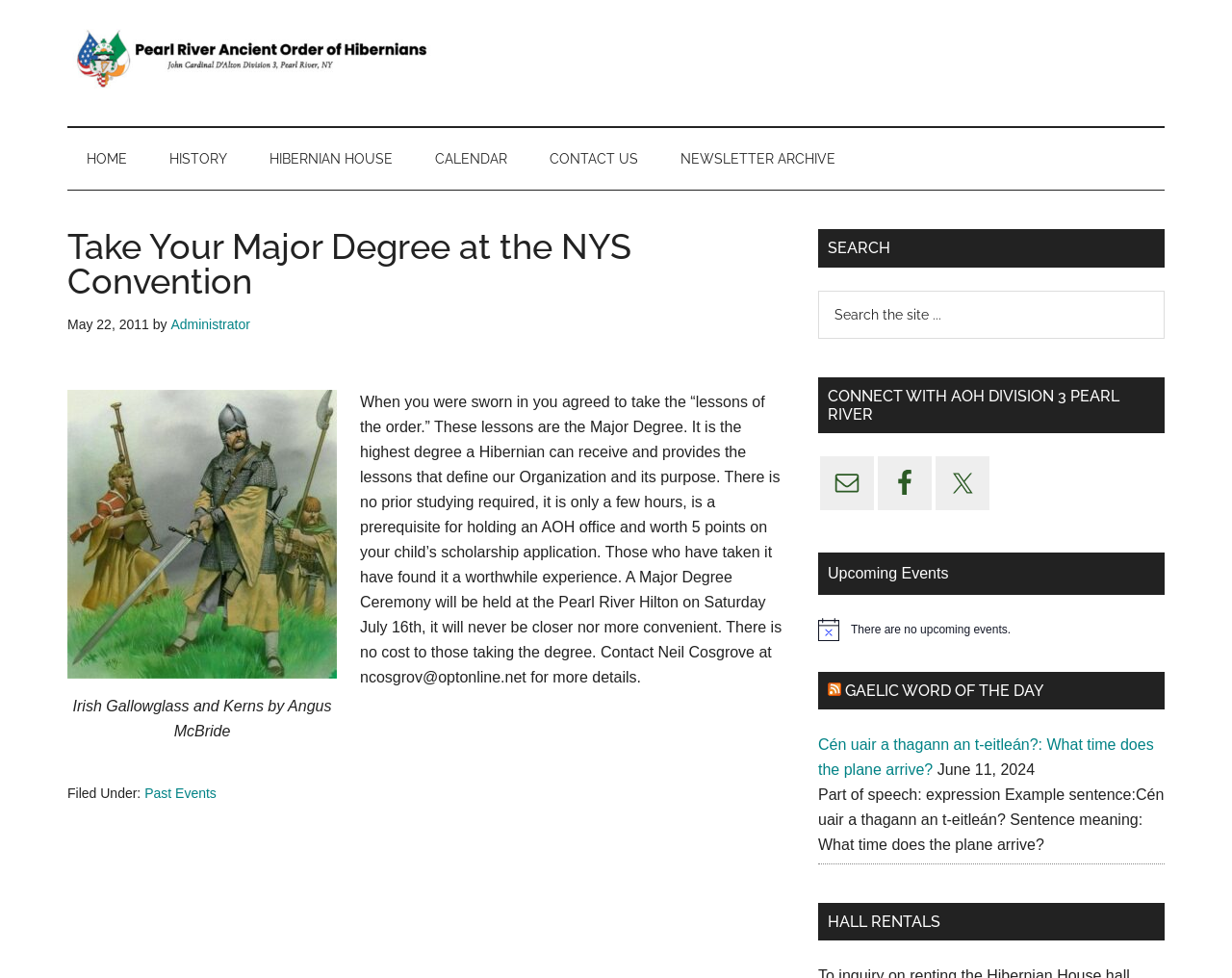What is the name of the organization?
Answer the question in a detailed and comprehensive manner.

I found the answer by looking at the link with the text 'Pearl River Ancient Order of Hibernians' which is located at the top of the webpage, indicating that it is the name of the organization.